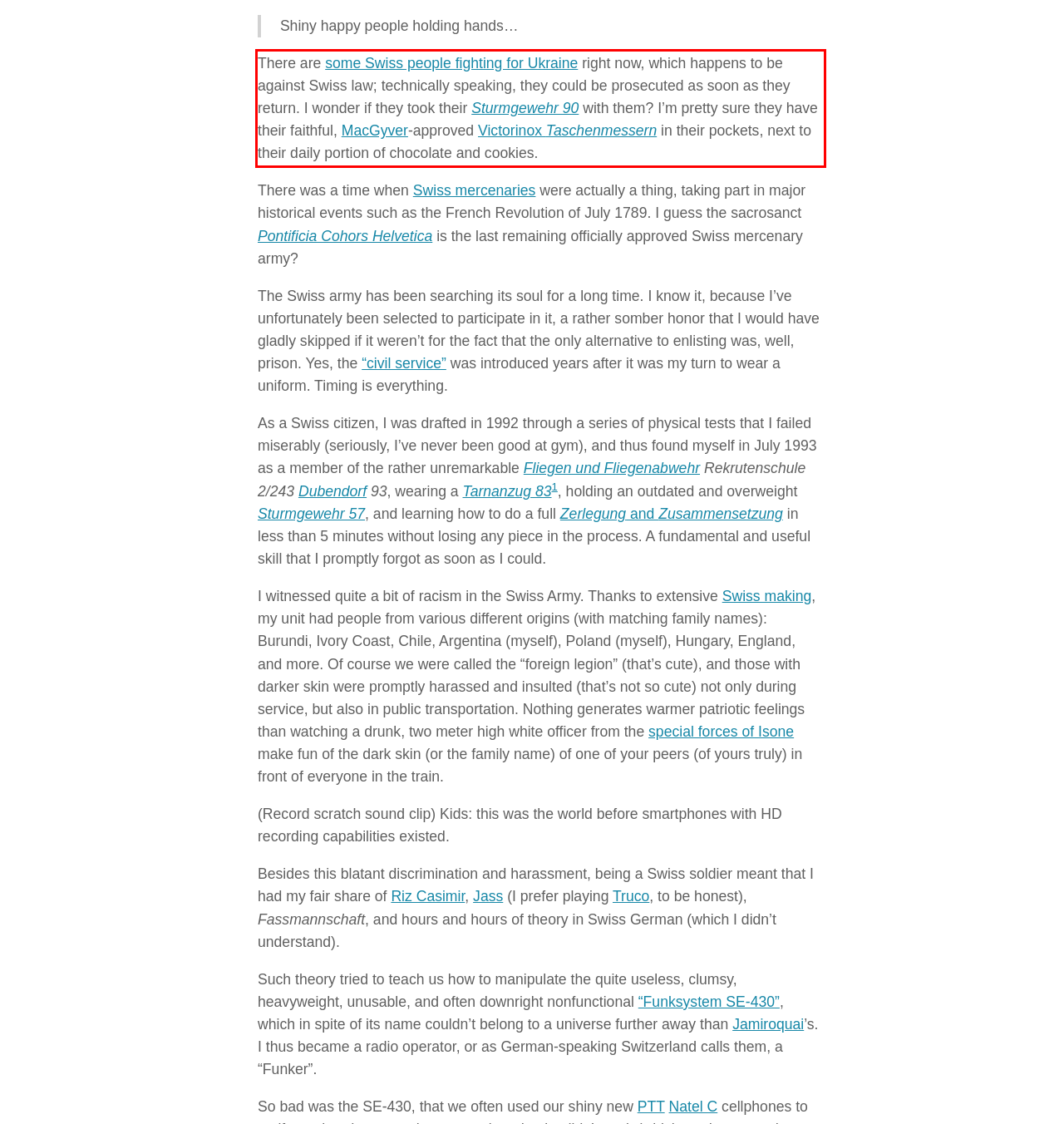Please perform OCR on the UI element surrounded by the red bounding box in the given webpage screenshot and extract its text content.

There are some Swiss people fighting for Ukraine right now, which happens to be against Swiss law; technically speaking, they could be prosecuted as soon as they return. I wonder if they took their Sturmgewehr 90 with them? I’m pretty sure they have their faithful, MacGyver-approved Victorinox Taschenmessern in their pockets, next to their daily portion of chocolate and cookies.